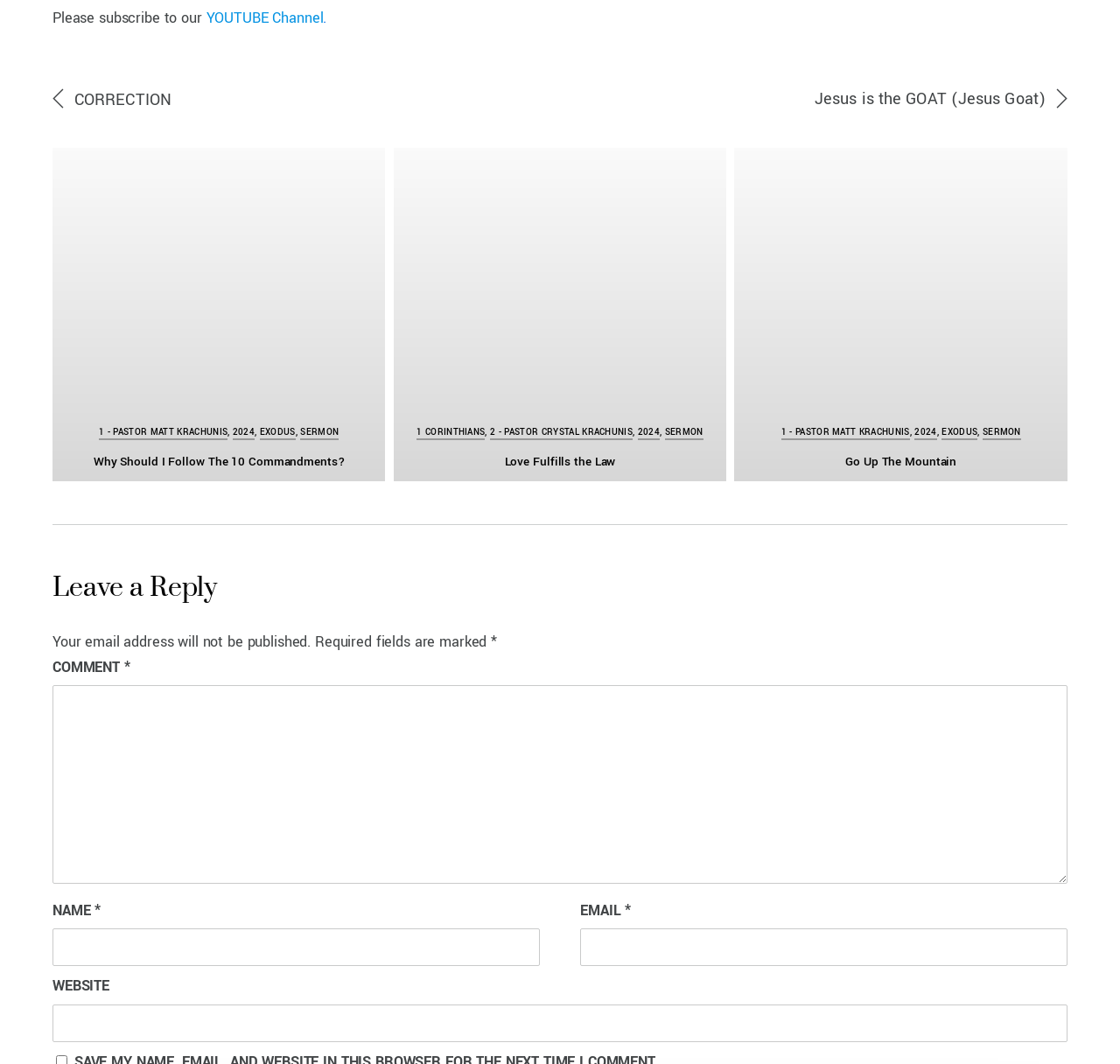What is the title of the sermon by Pastor Crystal Krachunis?
Using the image provided, answer with just one word or phrase.

Love Fulfills the Law